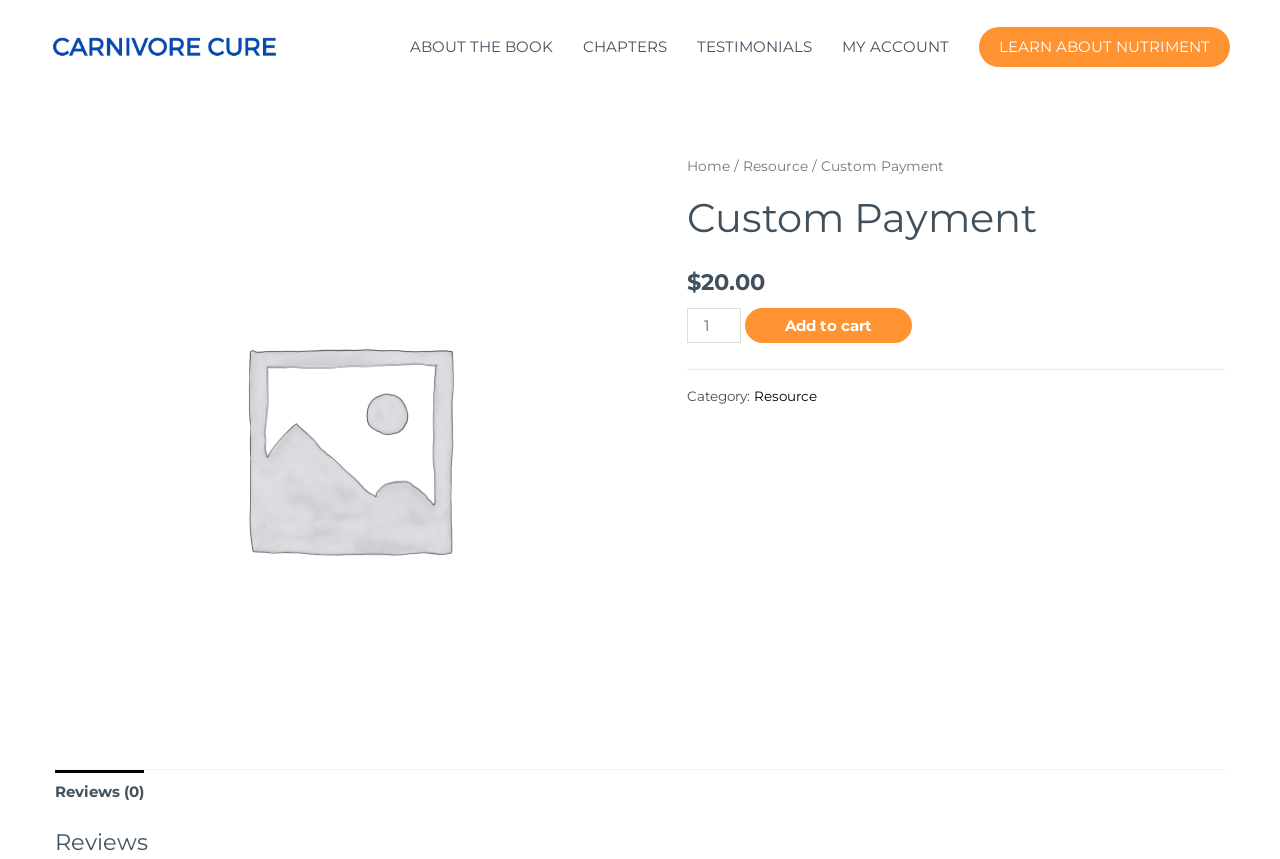Based on the image, please elaborate on the answer to the following question:
What is the minimum quantity for the custom payment?

The minimum quantity for the custom payment can be found in the spinbutton element with the label 'Custom Payment quantity'. The valuemin attribute of this element is set to 1, indicating that the minimum quantity is 1.